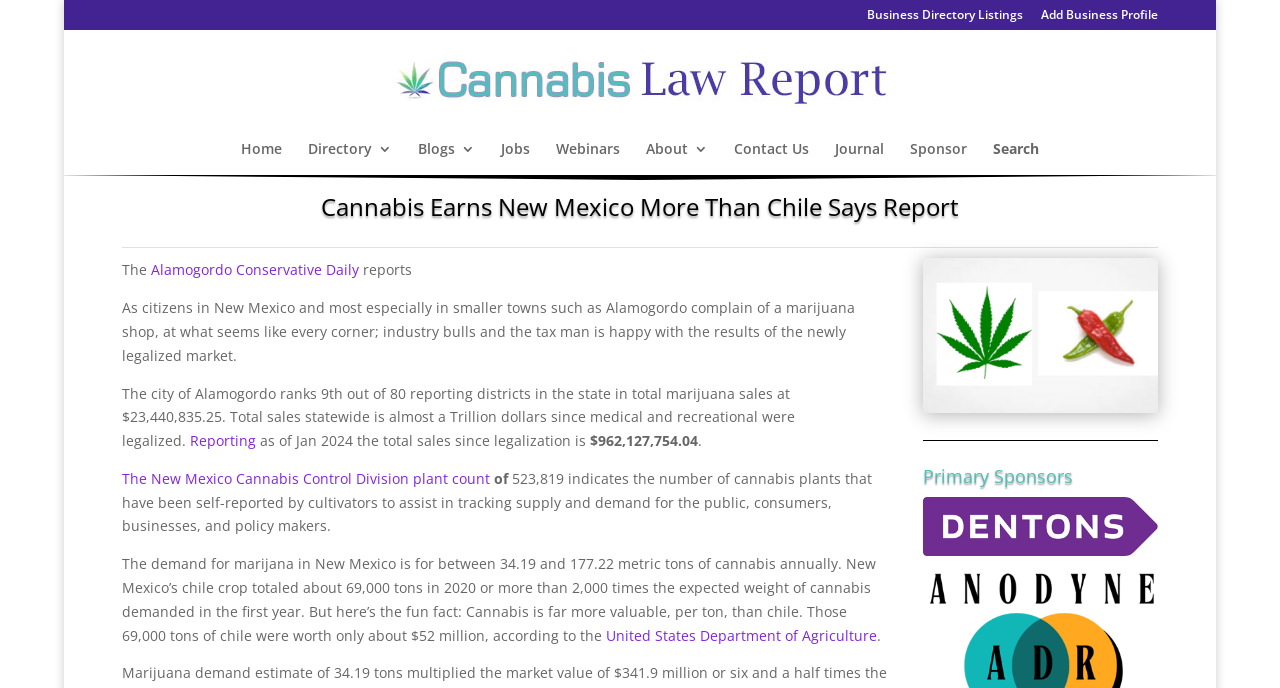Provide the bounding box for the UI element matching this description: "Home".

None